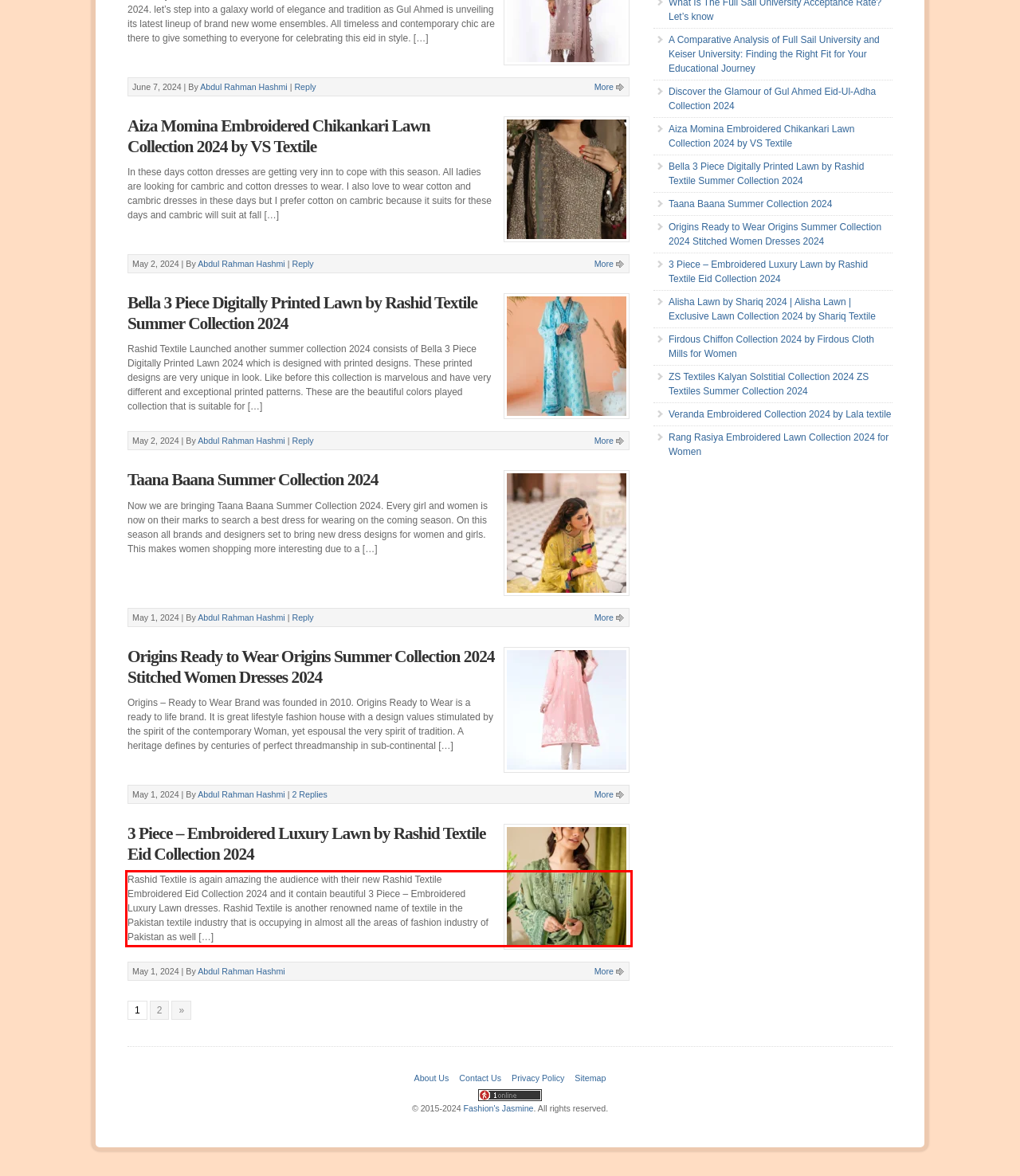Given a screenshot of a webpage with a red bounding box, extract the text content from the UI element inside the red bounding box.

Rashid Textile is again amazing the audience with their new Rashid Textile Embroidered Eid Collection 2024 and it contain beautiful 3 Piece – Embroidered Luxury Lawn dresses. Rashid Textile is another renowned name of textile in the Pakistan textile industry that is occupying in almost all the areas of fashion industry of Pakistan as well […]